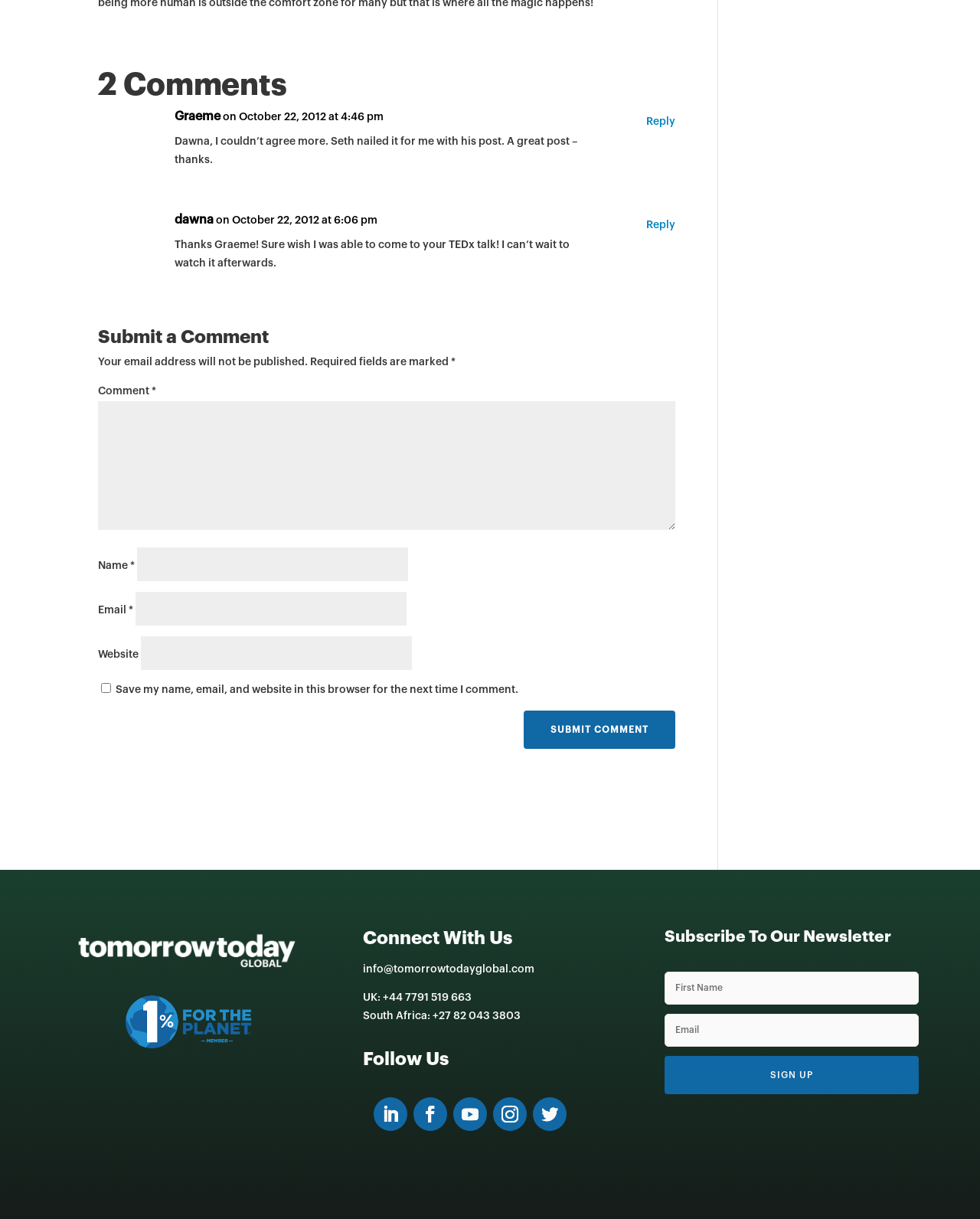Show the bounding box coordinates of the element that should be clicked to complete the task: "Reply to Graeme".

[0.659, 0.093, 0.689, 0.108]